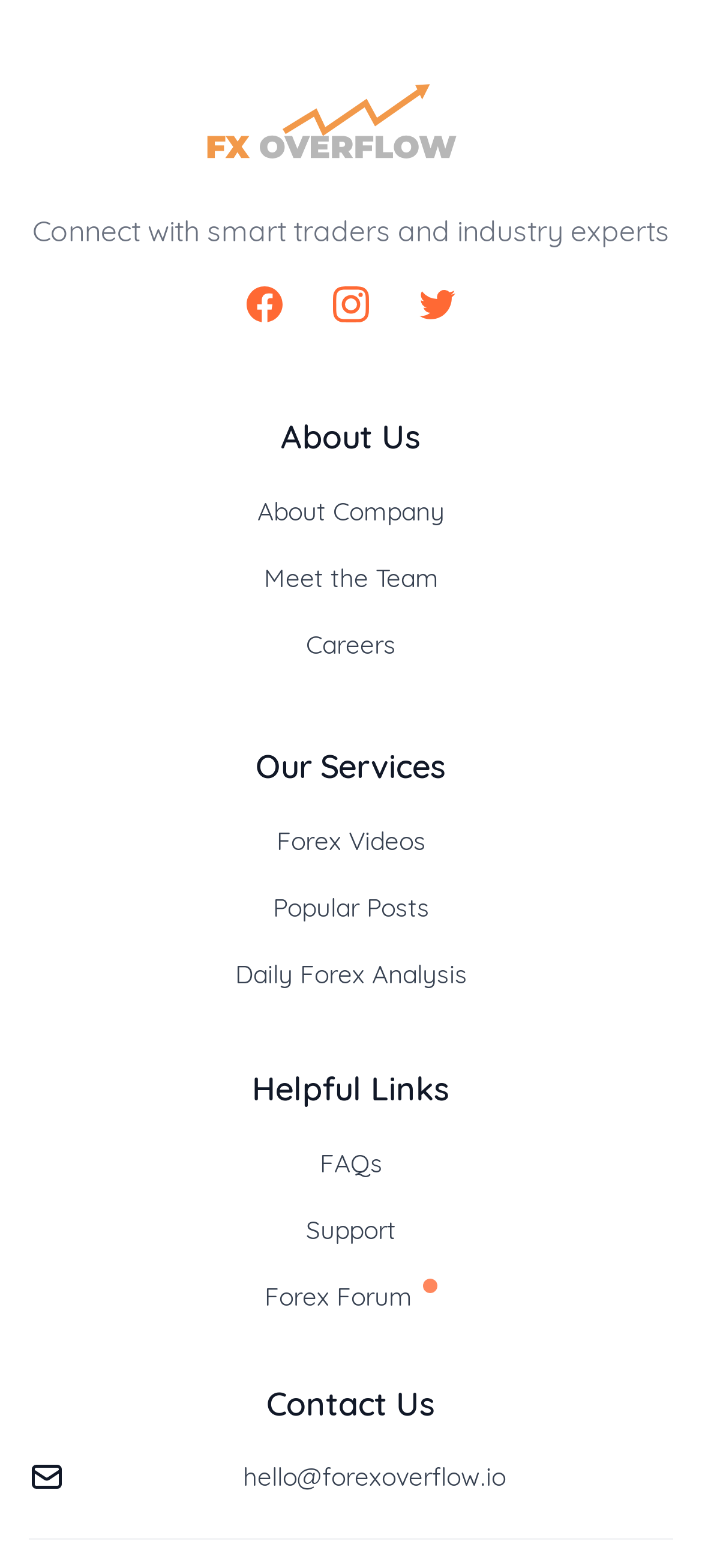Answer the following query with a single word or phrase:
What is the last section in the footer?

Contact Us